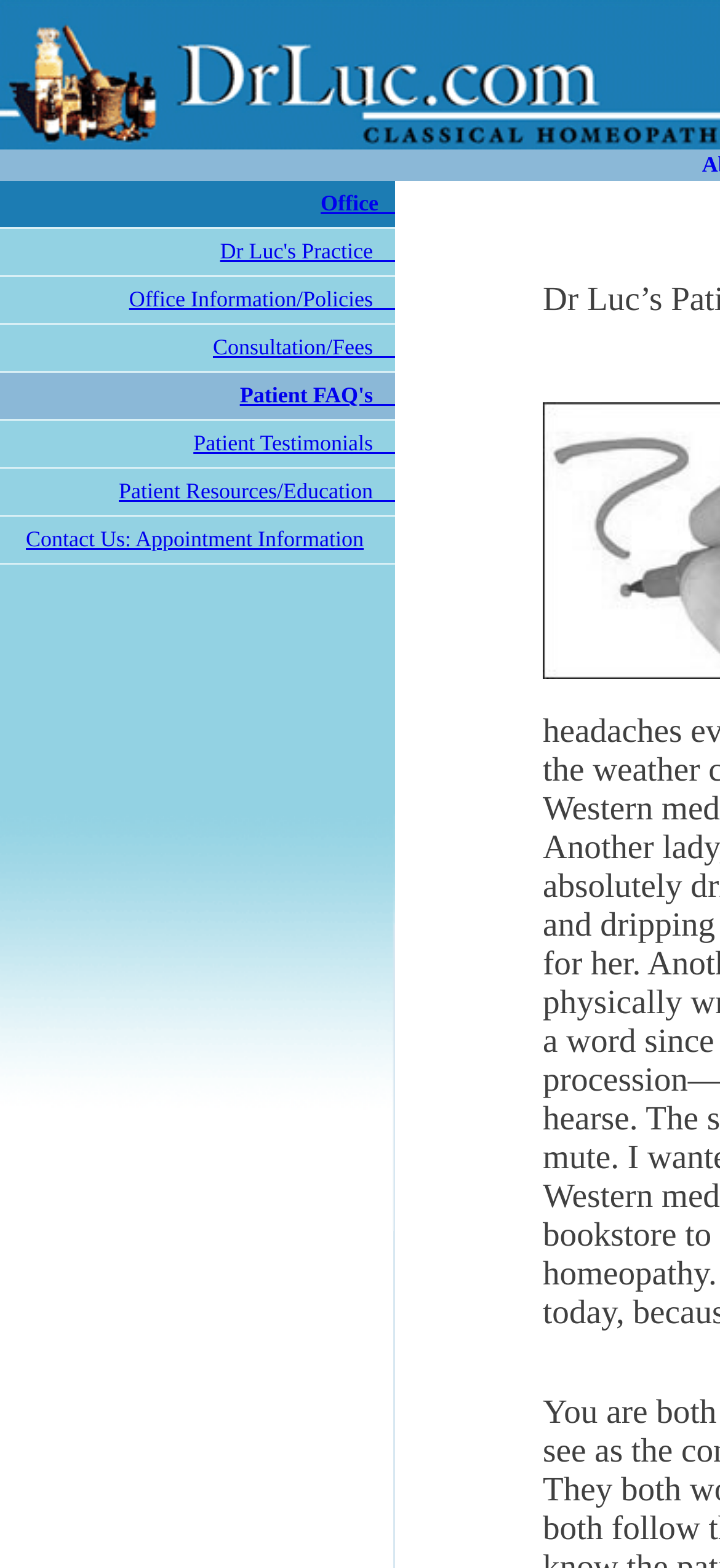Determine the bounding box coordinates of the UI element that matches the following description: "Dr Luc's Practice". The coordinates should be four float numbers between 0 and 1 in the format [left, top, right, bottom].

[0.306, 0.152, 0.518, 0.168]